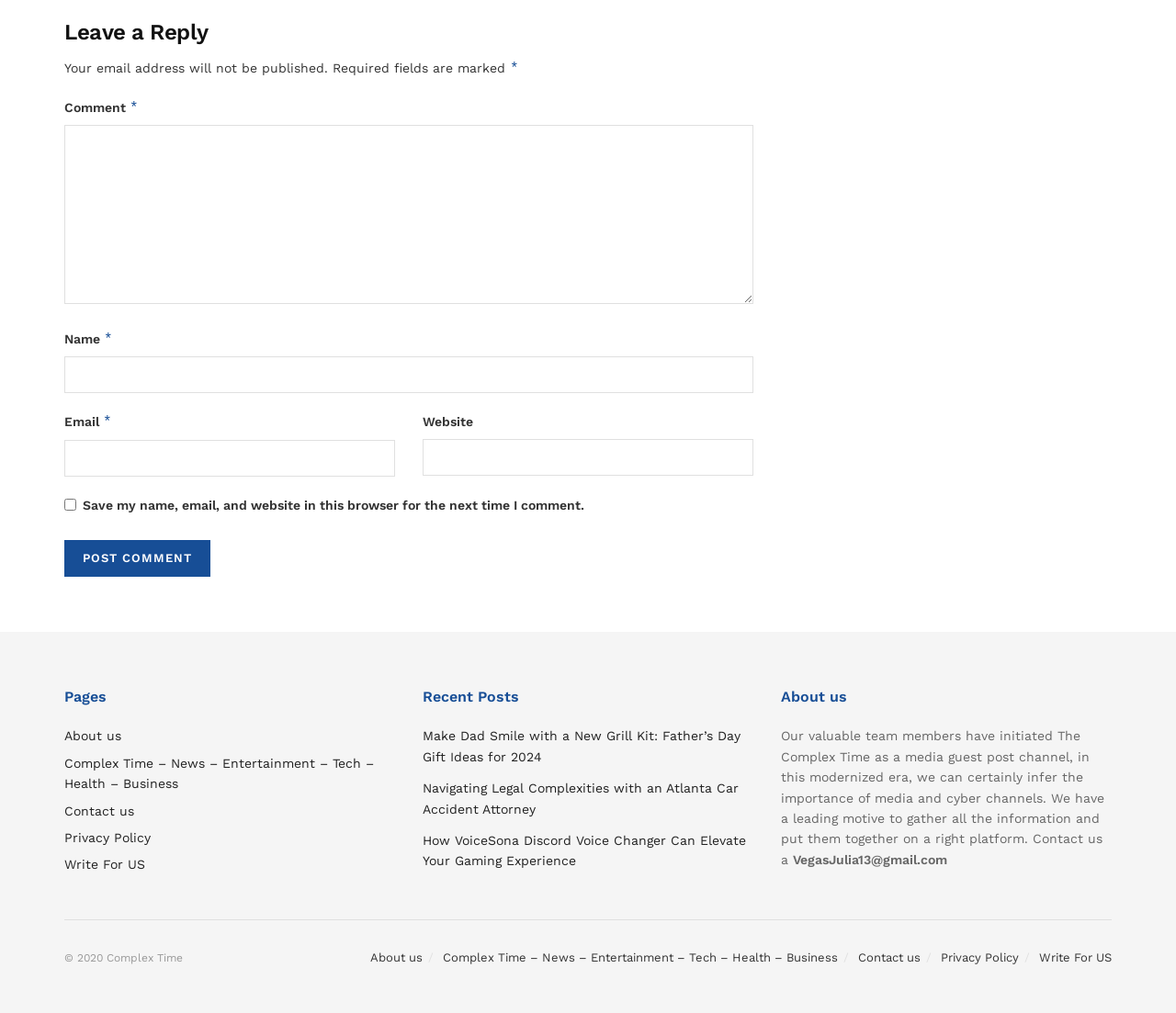Answer briefly with one word or phrase:
What is the email address to contact the team?

VegasJulia13@gmail.com